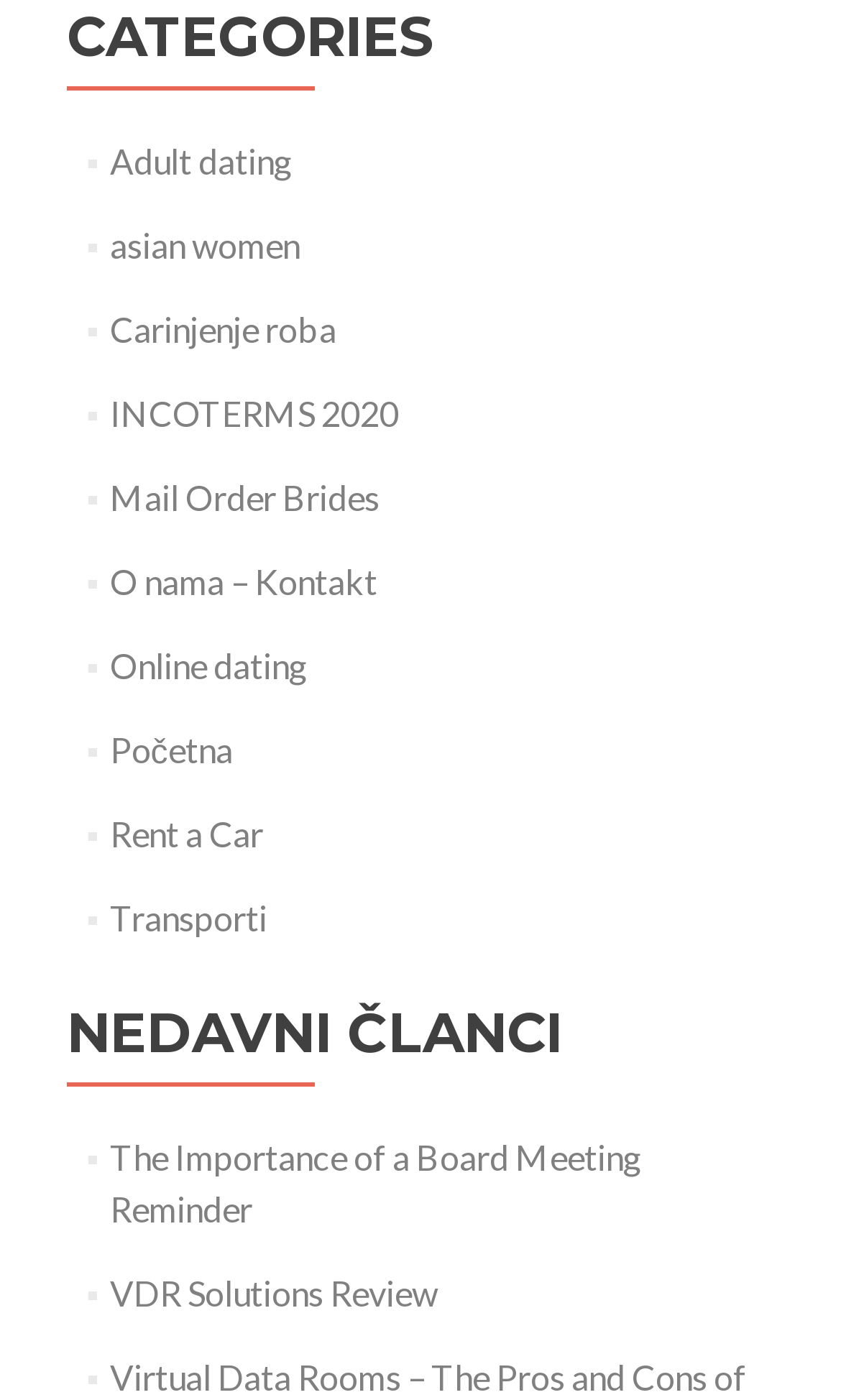Reply to the question with a single word or phrase:
What is the first category listed?

Adult dating